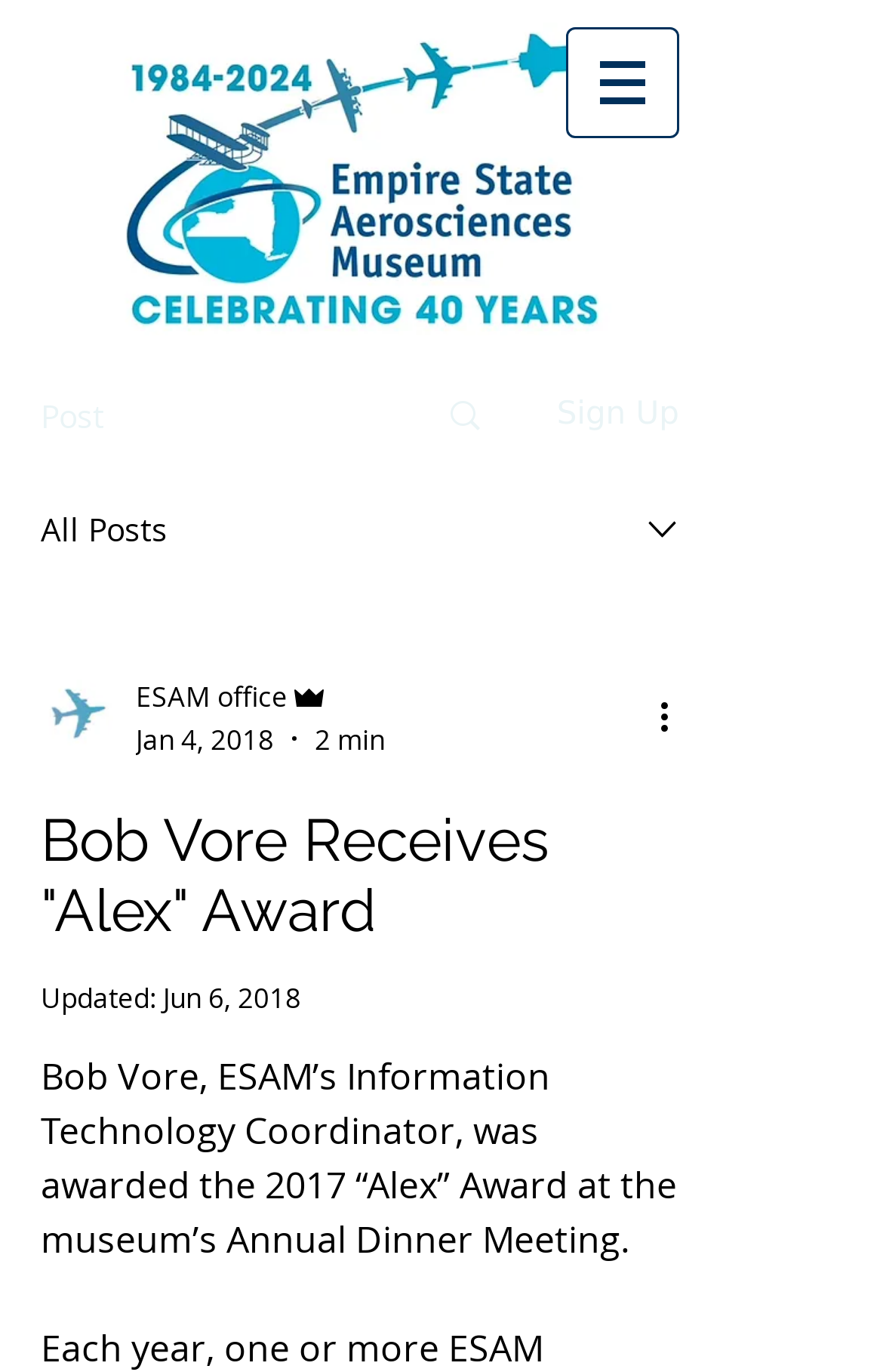Can you find and provide the title of the webpage?

Bob Vore Receives "Alex" Award